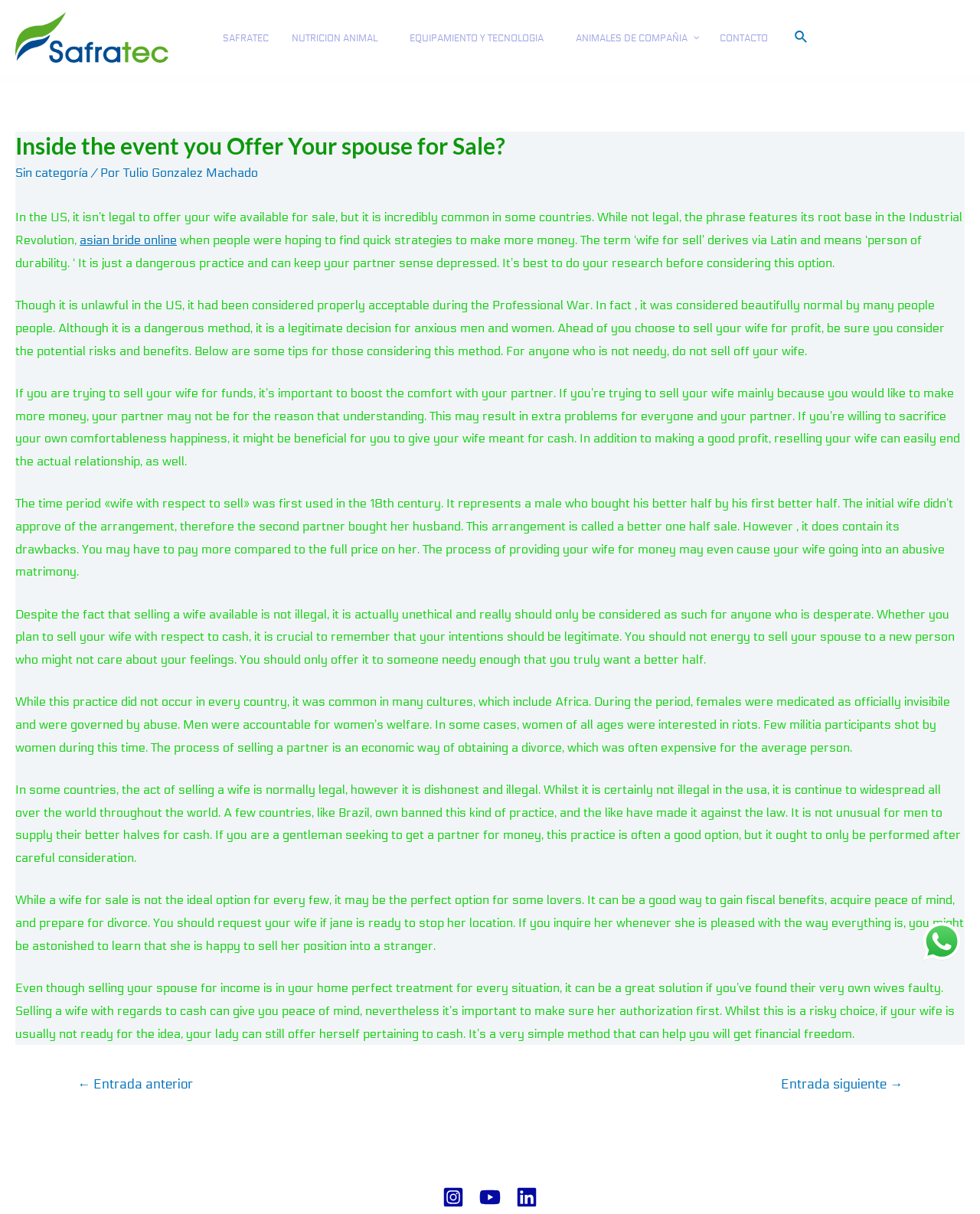Identify the bounding box coordinates for the element that needs to be clicked to fulfill this instruction: "Visit the NUTRICION ANIMAL page". Provide the coordinates in the format of four float numbers between 0 and 1: [left, top, right, bottom].

[0.286, 0.012, 0.406, 0.05]